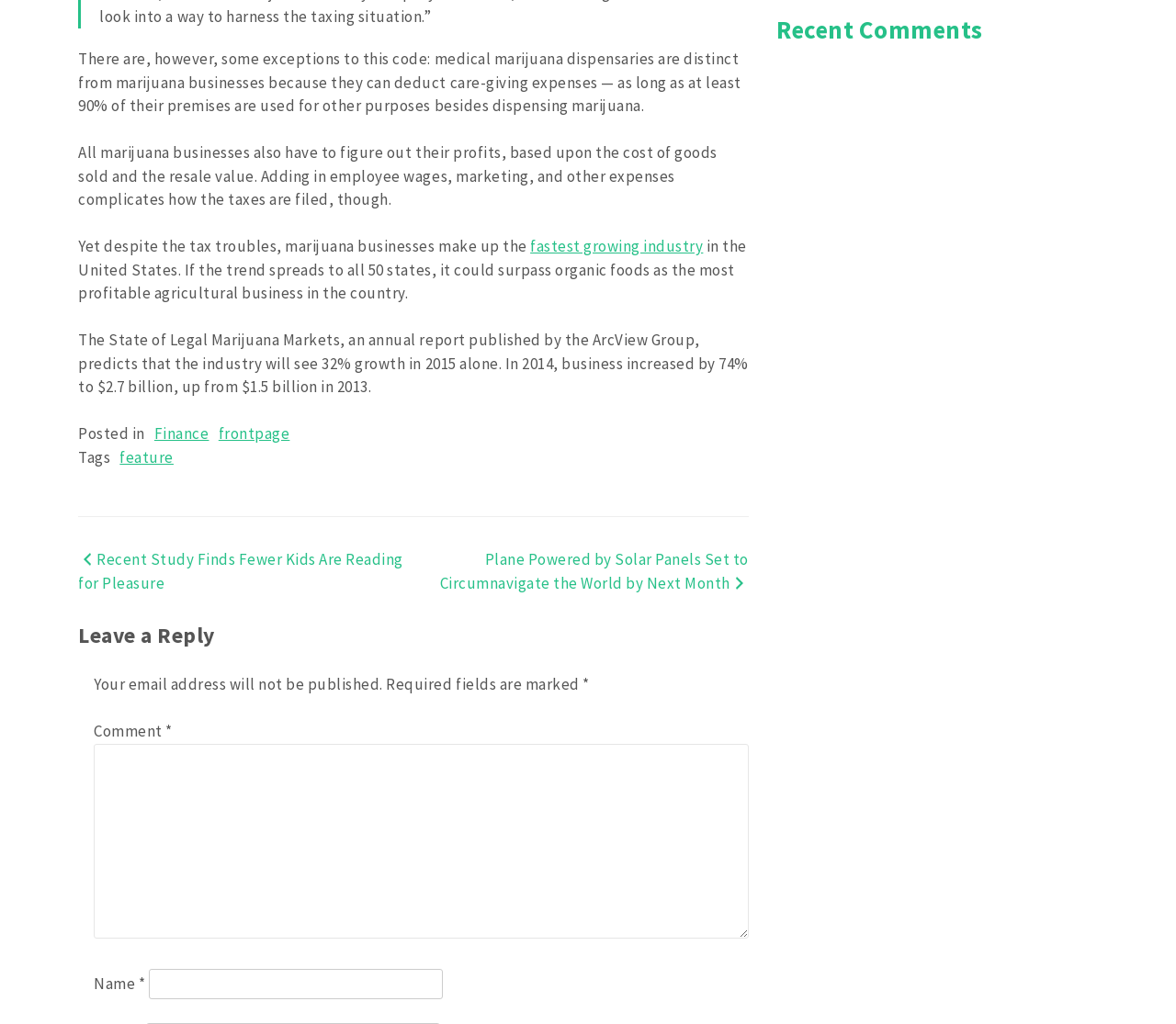What is the topic of the previous post?
Answer the question in as much detail as possible.

The link ' Recent Study Finds Fewer Kids Are Reading for Pleasure' in the post navigation section indicates that the previous post is about a recent study finding fewer kids reading for pleasure.